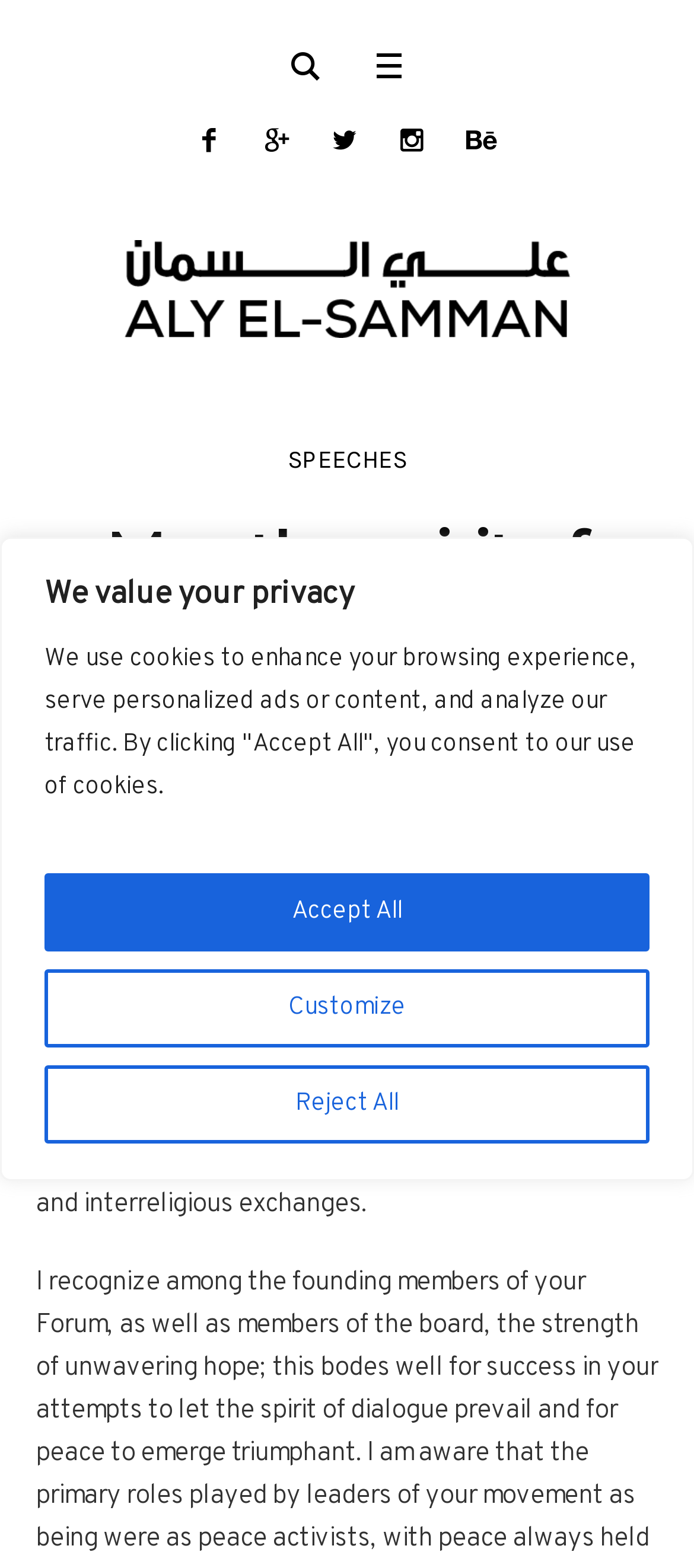Consider the image and give a detailed and elaborate answer to the question: 
What is the name of the speaker?

The name of the speaker can be found in the link 'Aly El-Samman | علي السمان' which is located below the cookie consent banner and above the header section.